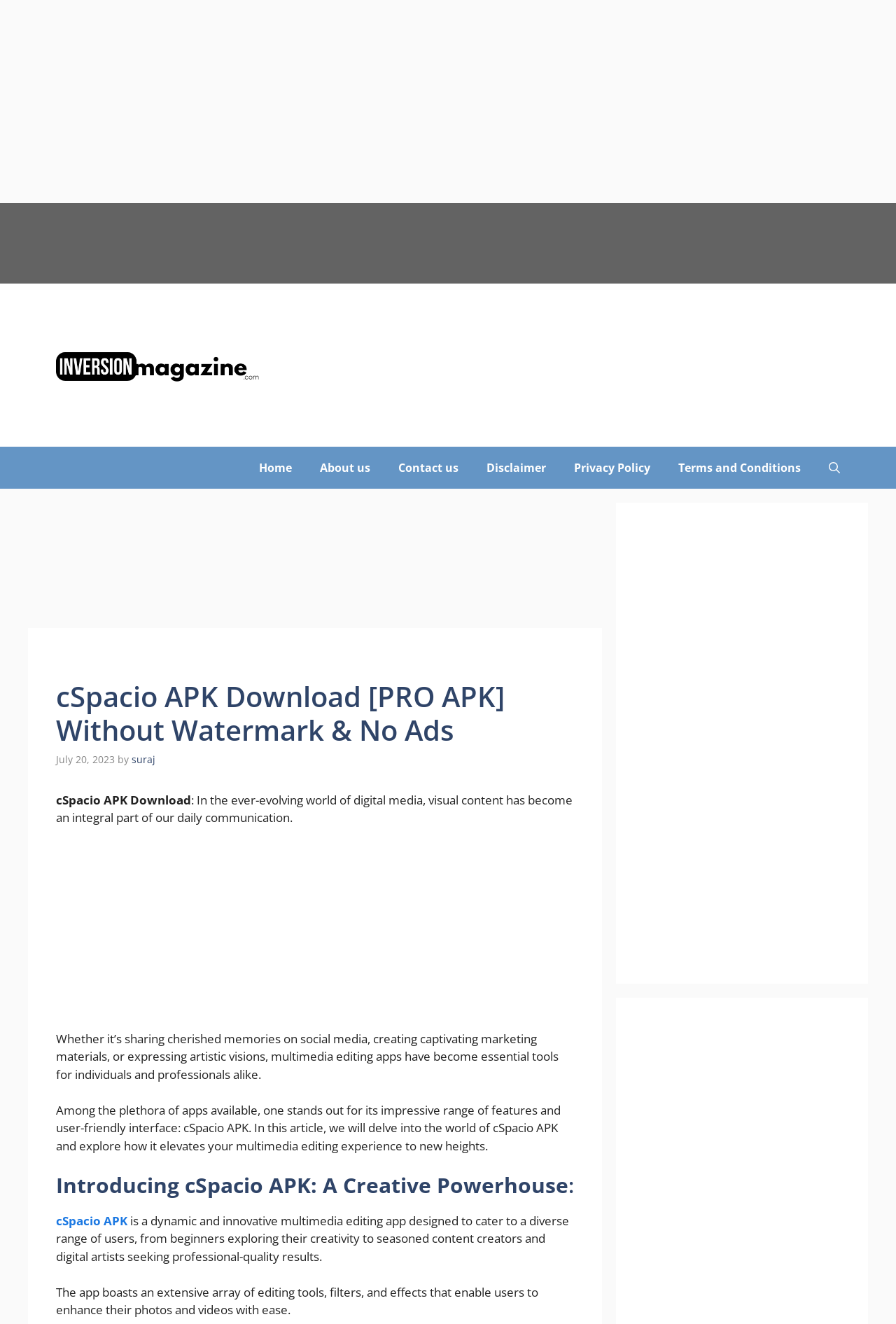Please identify the coordinates of the bounding box that should be clicked to fulfill this instruction: "Click the 'About us' link".

[0.341, 0.337, 0.429, 0.369]